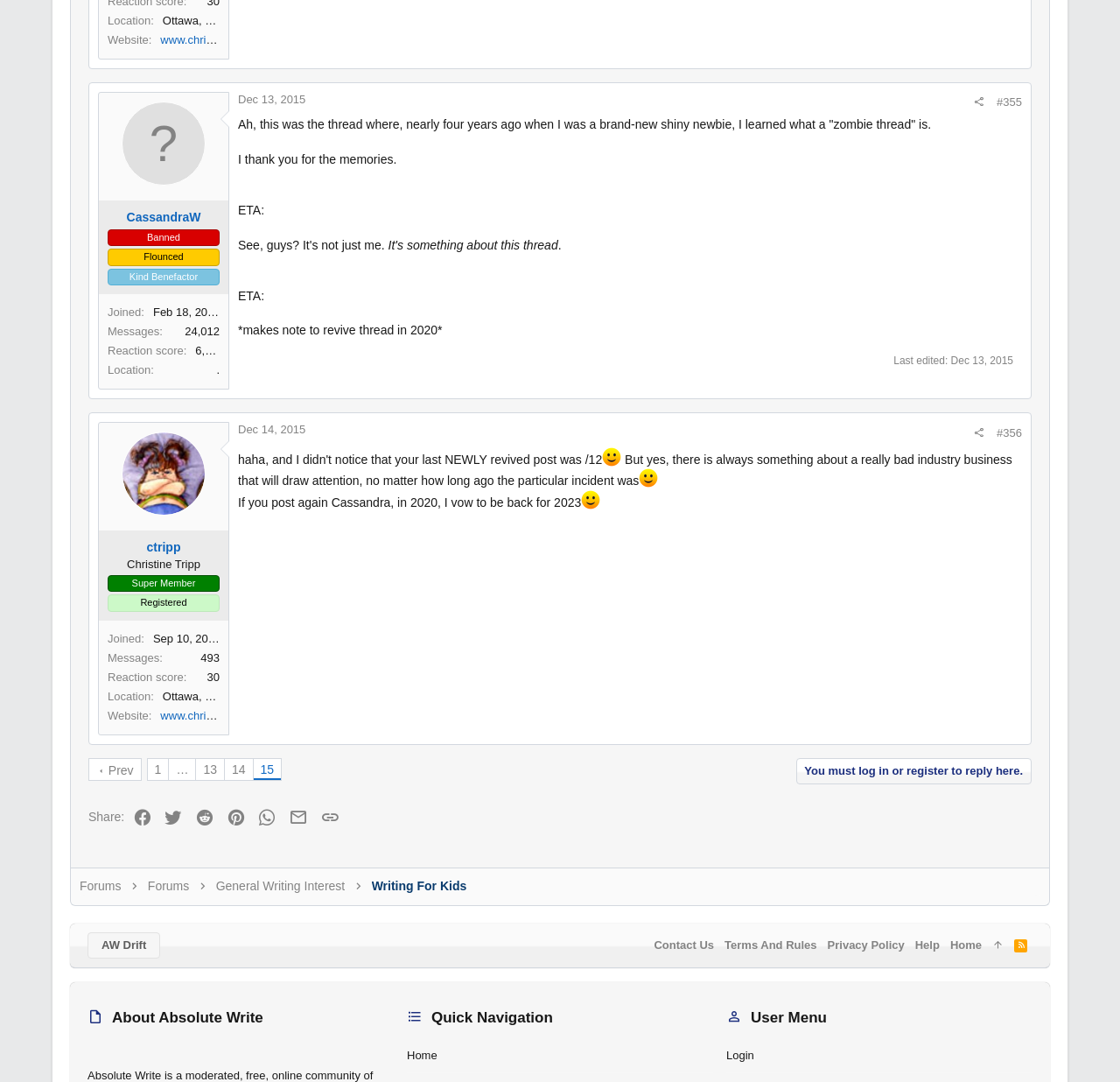Using the image as a reference, answer the following question in as much detail as possible:
What is CassandraW's reaction score?

I found the reaction score by looking at the description list under CassandraW's profile, where it says 'Reaction score' with a value of 6,476.